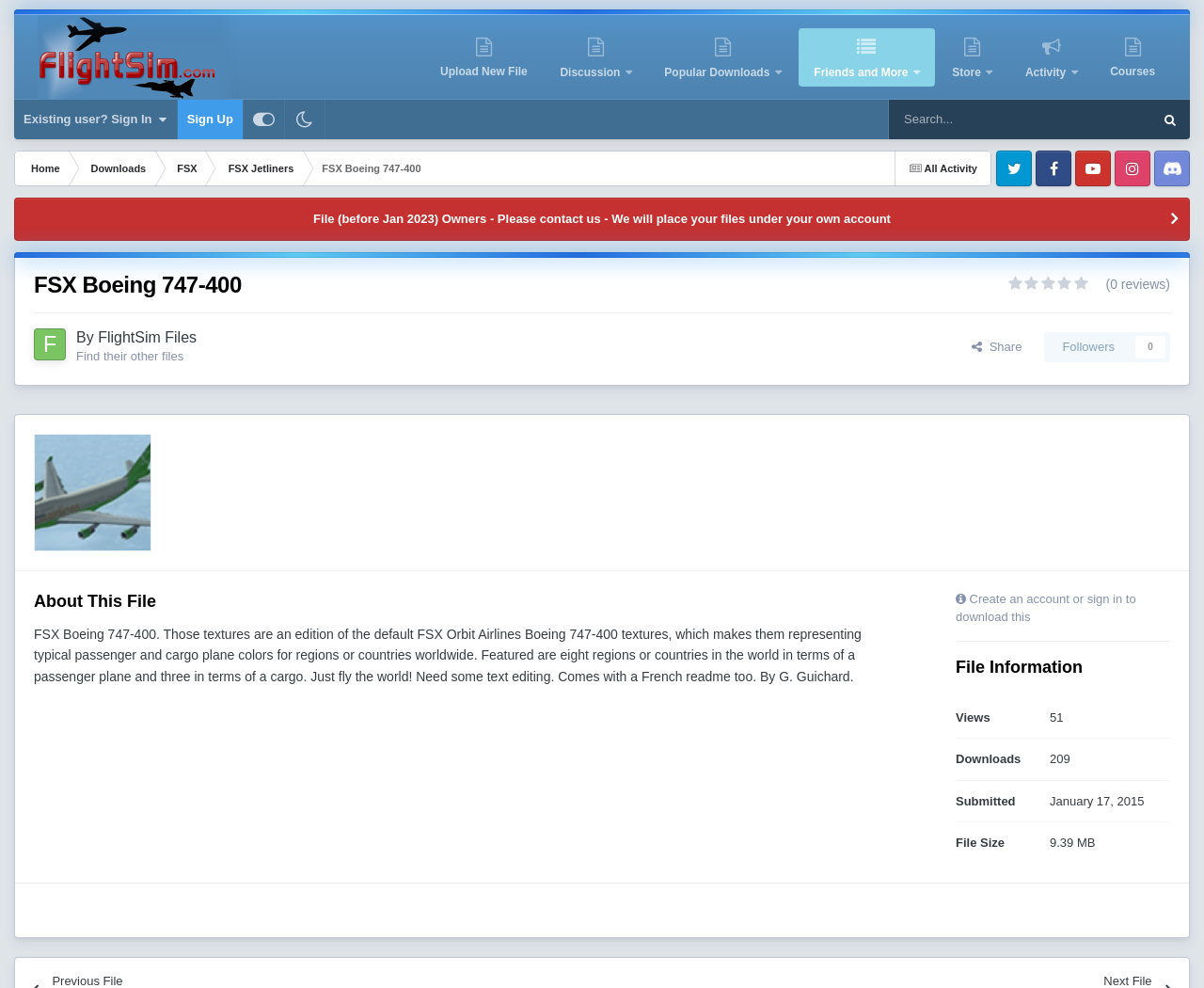Locate the bounding box coordinates of the item that should be clicked to fulfill the instruction: "Upload a new file".

[0.353, 0.028, 0.451, 0.087]